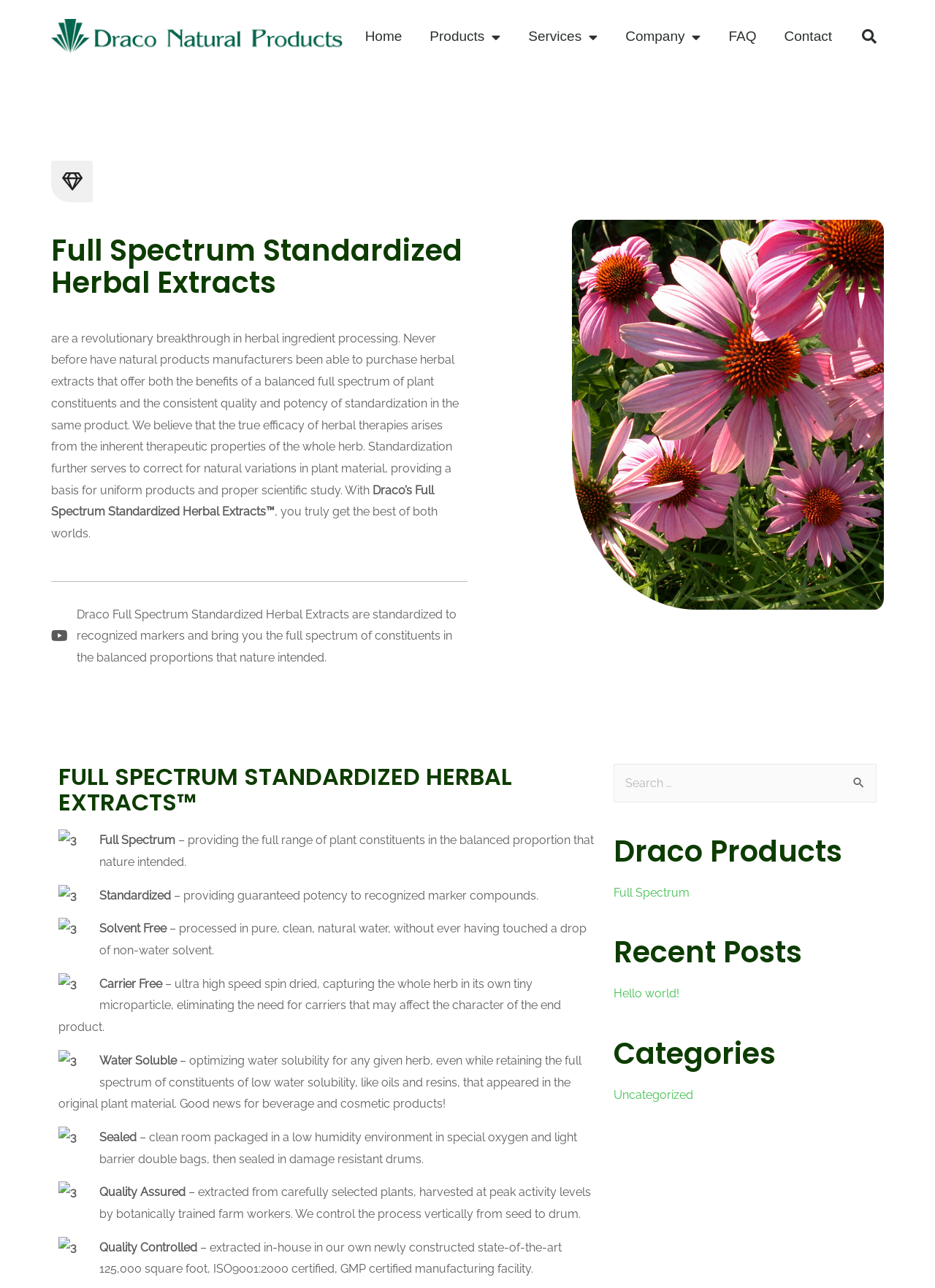Using the information shown in the image, answer the question with as much detail as possible: What is the company name?

The company name is Draco, which can be inferred from the various mentions of 'Draco' throughout the webpage, such as 'Draco Full Spectrum Standardized Herbal Extracts' and 'Draco Products'.